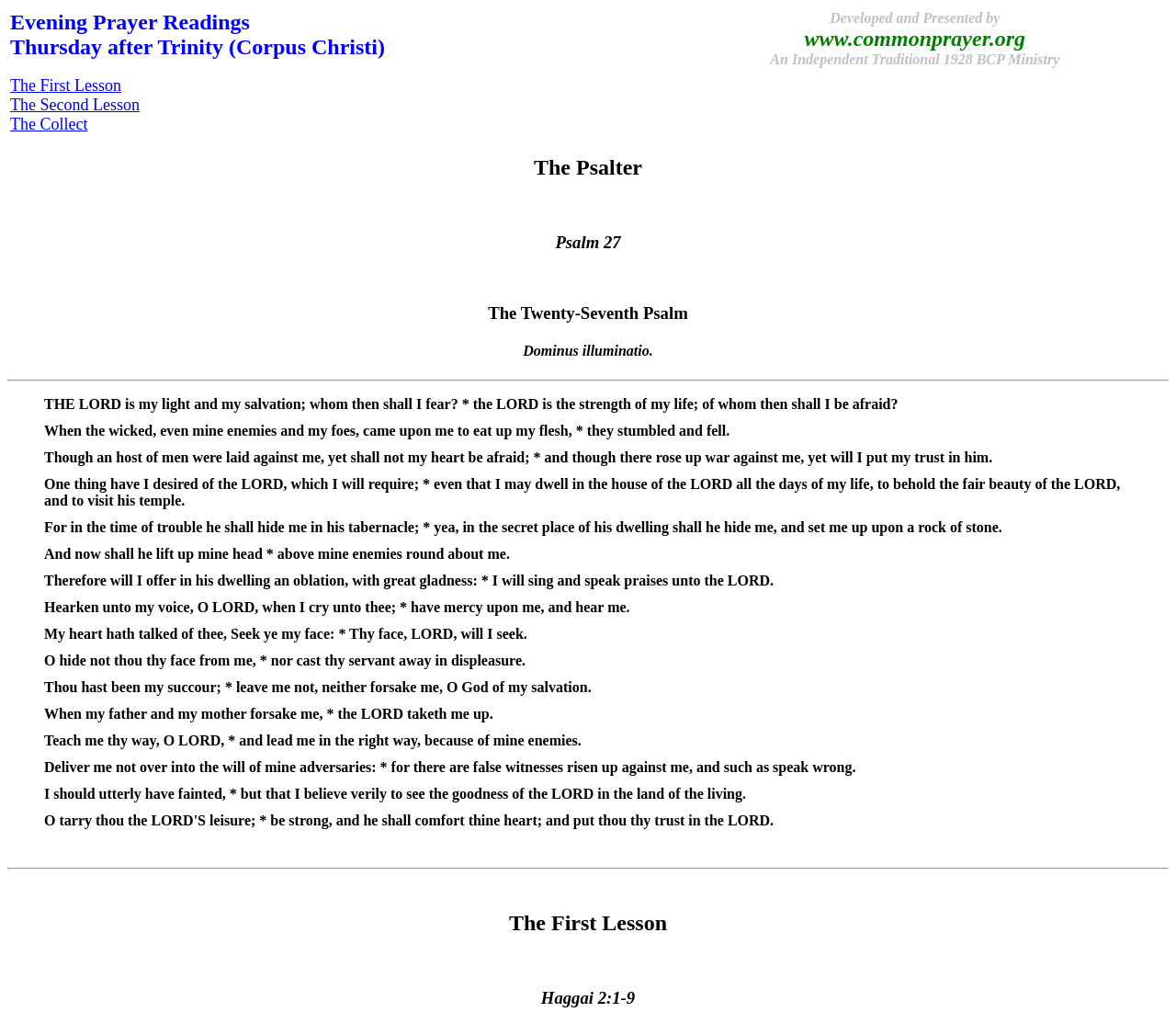What is the name of the psalm being read?
Respond to the question with a single word or phrase according to the image.

Psalm 27